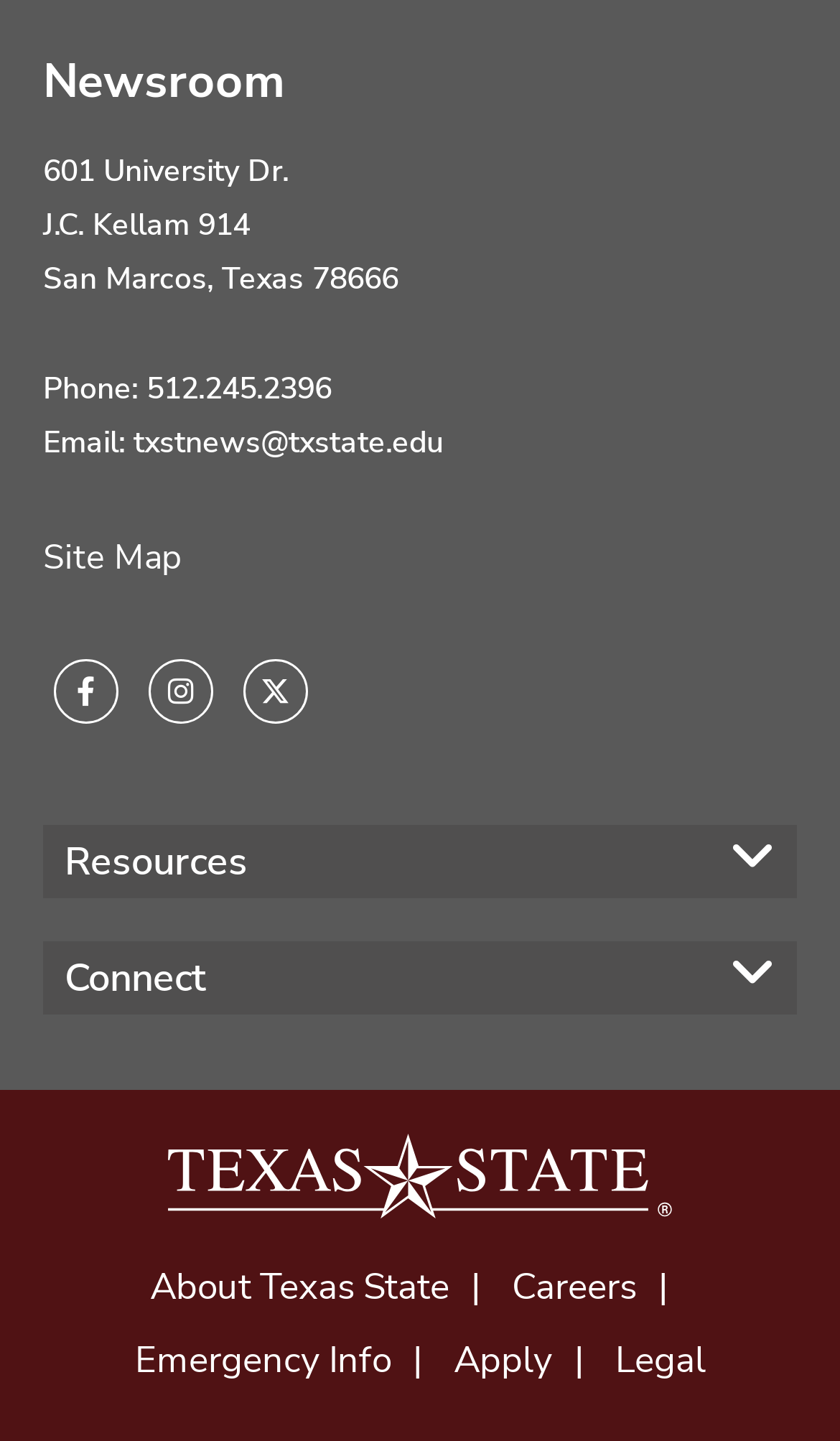Can you find the bounding box coordinates of the area I should click to execute the following instruction: "Follow Texas State University on Facebook"?

[0.064, 0.458, 0.141, 0.503]